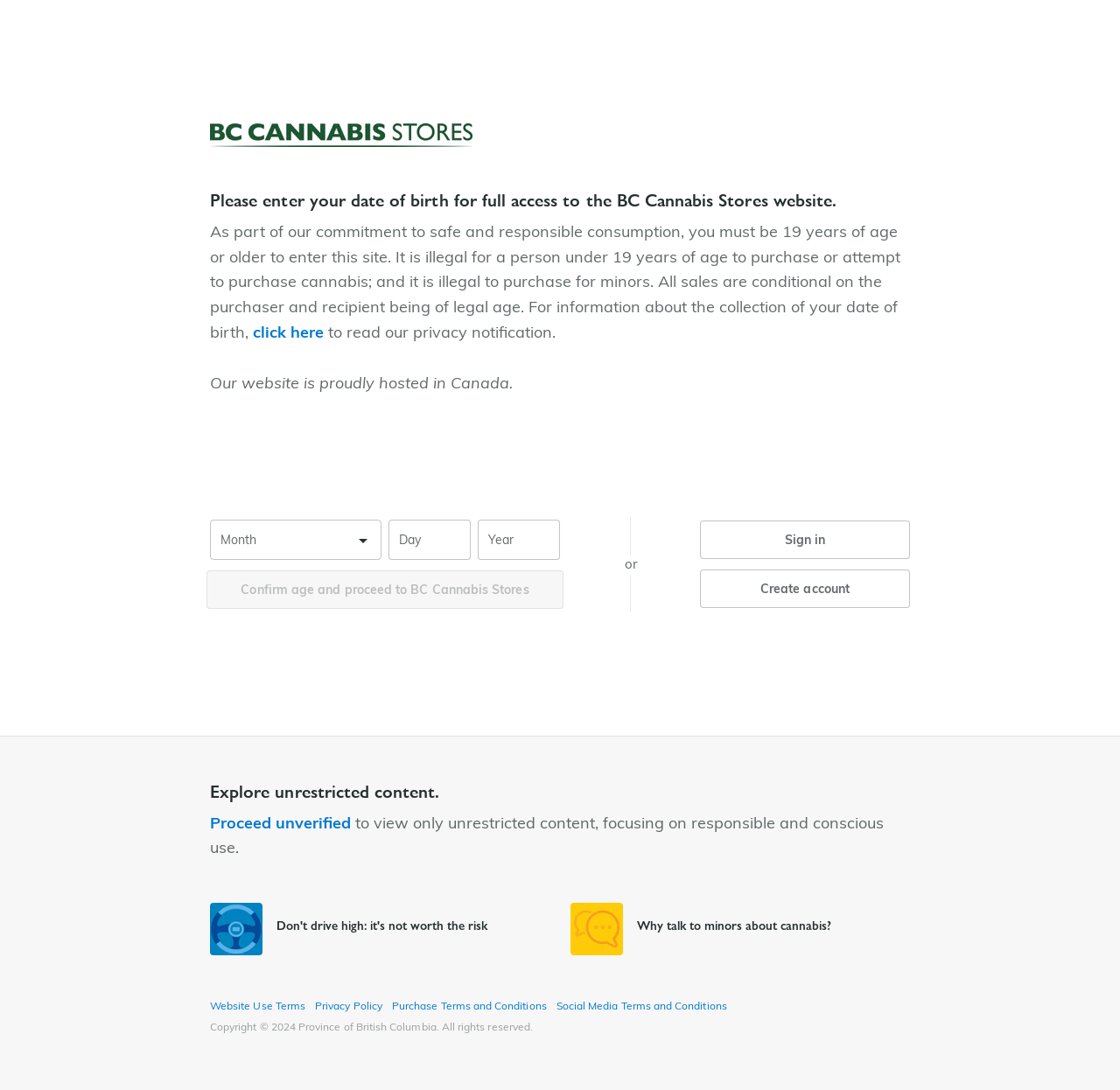Can you show the bounding box coordinates of the region to click on to complete the task described in the instruction: "Sign in"?

[0.625, 0.478, 0.812, 0.513]